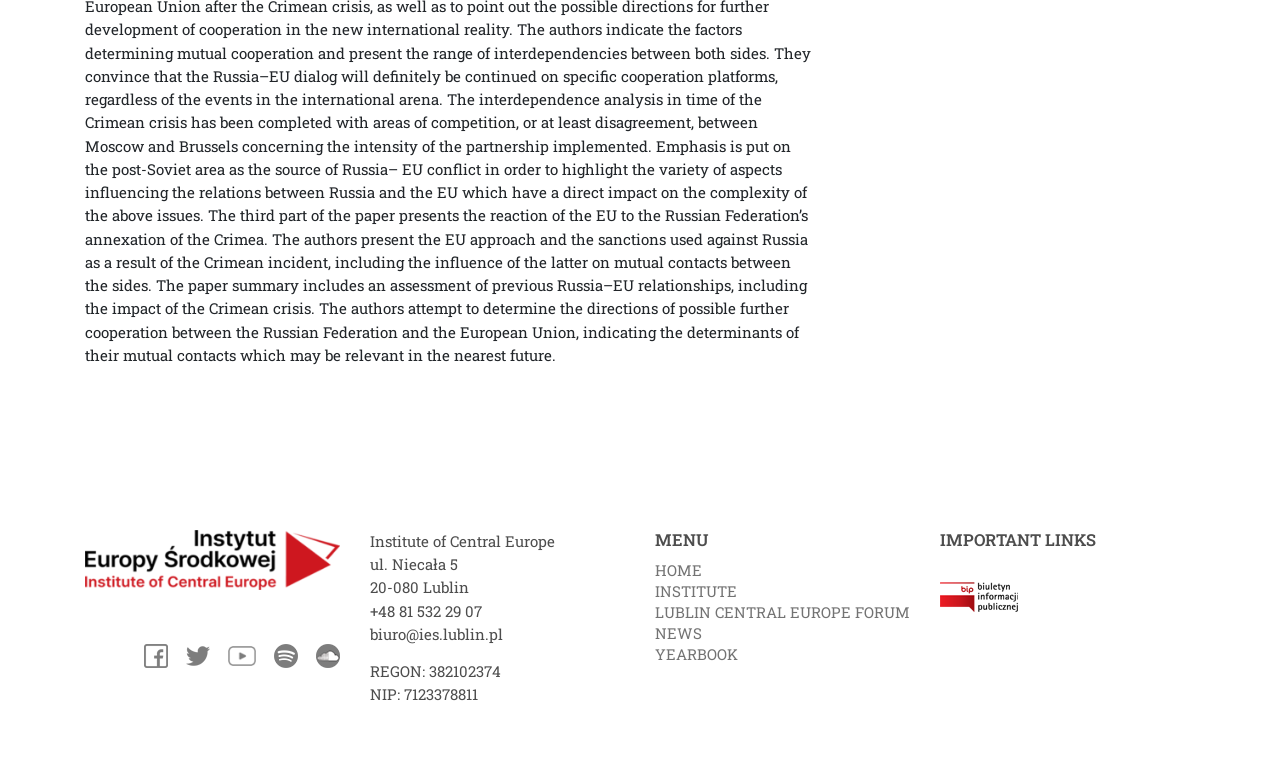Using the provided element description: "parent_node: IMPORTANT LINKS", identify the bounding box coordinates. The coordinates should be four floats between 0 and 1 in the order [left, top, right, bottom].

[0.734, 0.761, 0.934, 0.8]